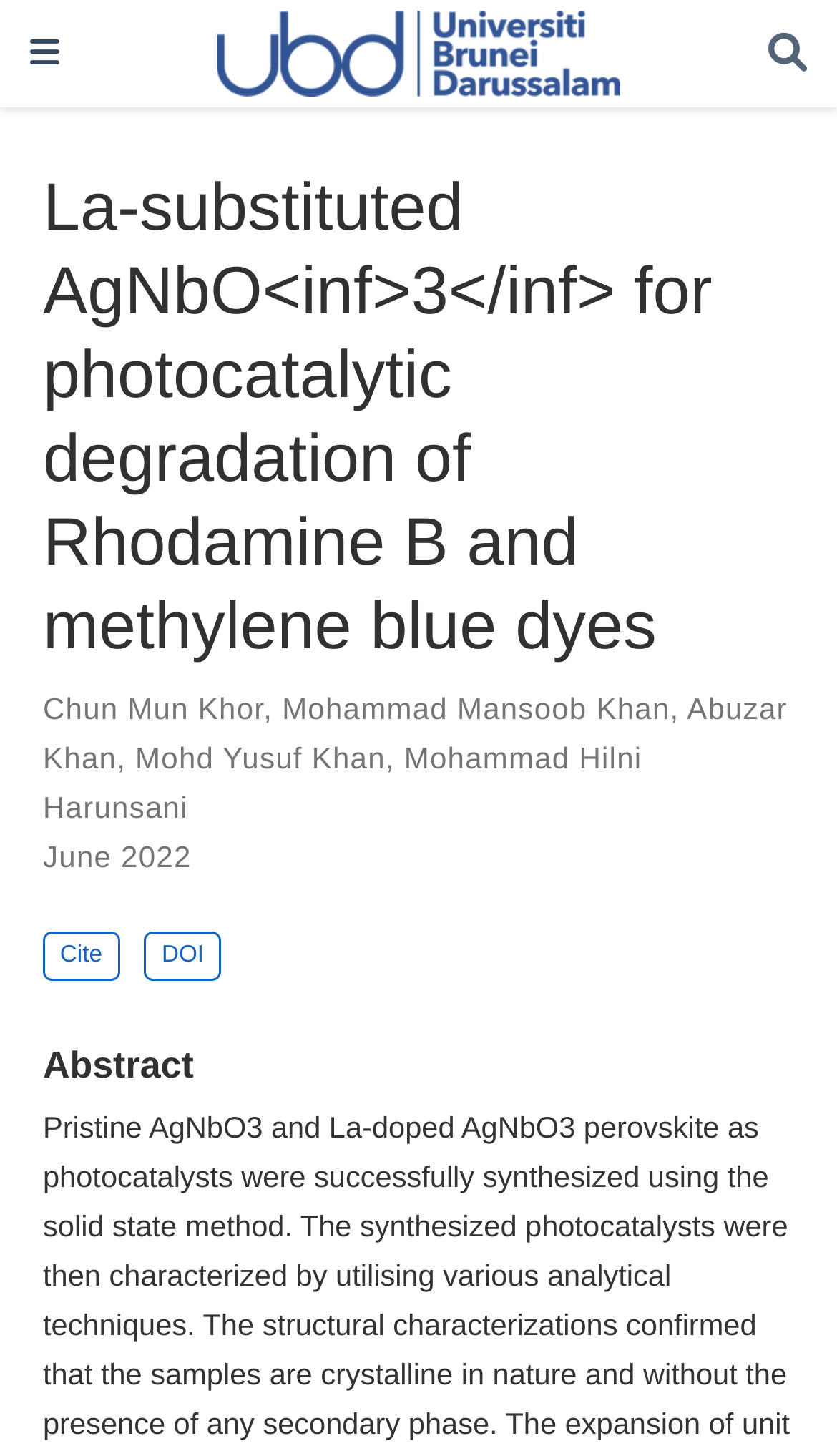What is the section below the authors' names about?
Refer to the image and offer an in-depth and detailed answer to the question.

The section below the authors' names is headed by a heading 'Abstract', which suggests that it contains a summary of the research.